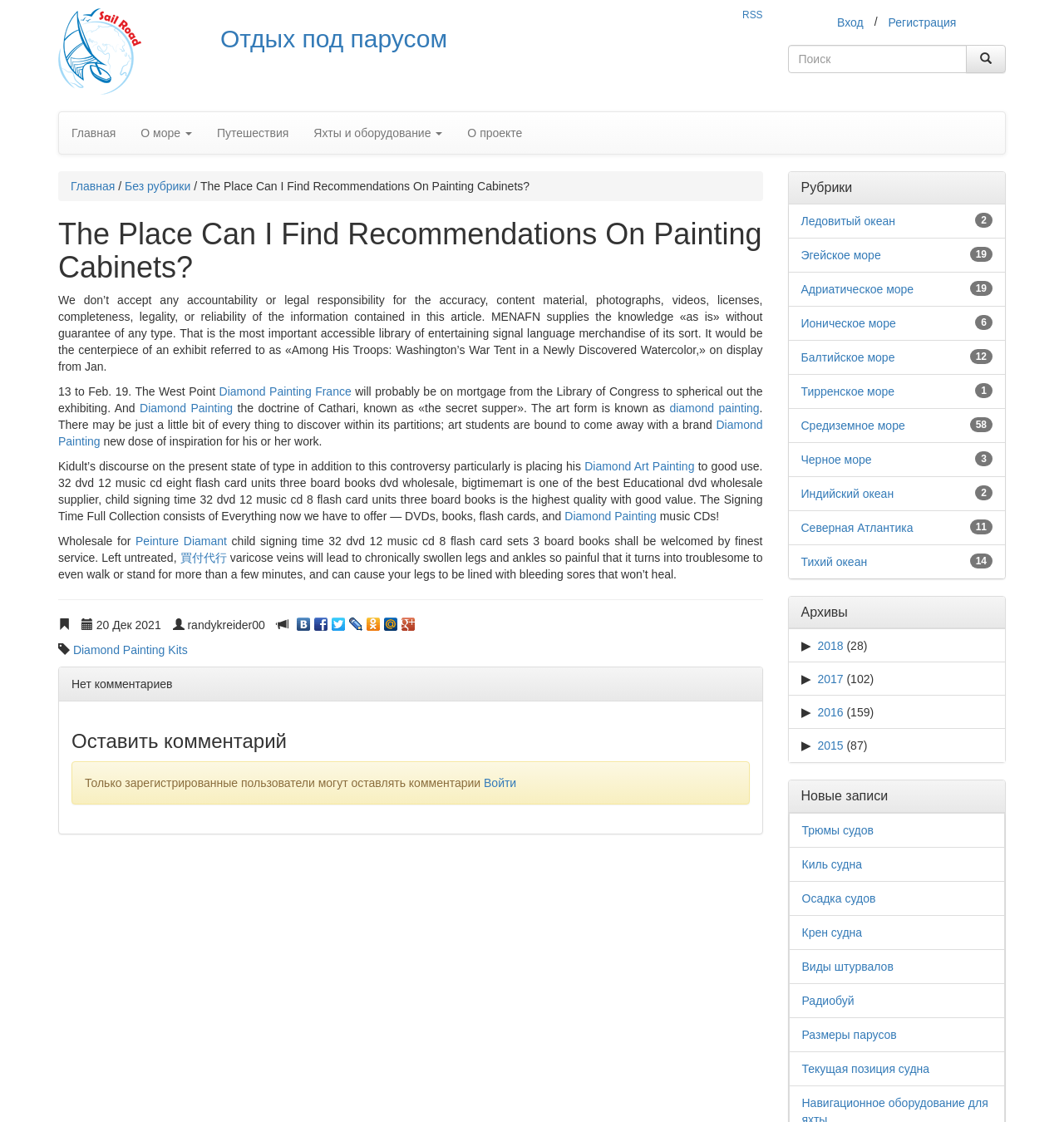Please locate the bounding box coordinates of the region I need to click to follow this instruction: "Leave a comment".

[0.067, 0.651, 0.704, 0.671]